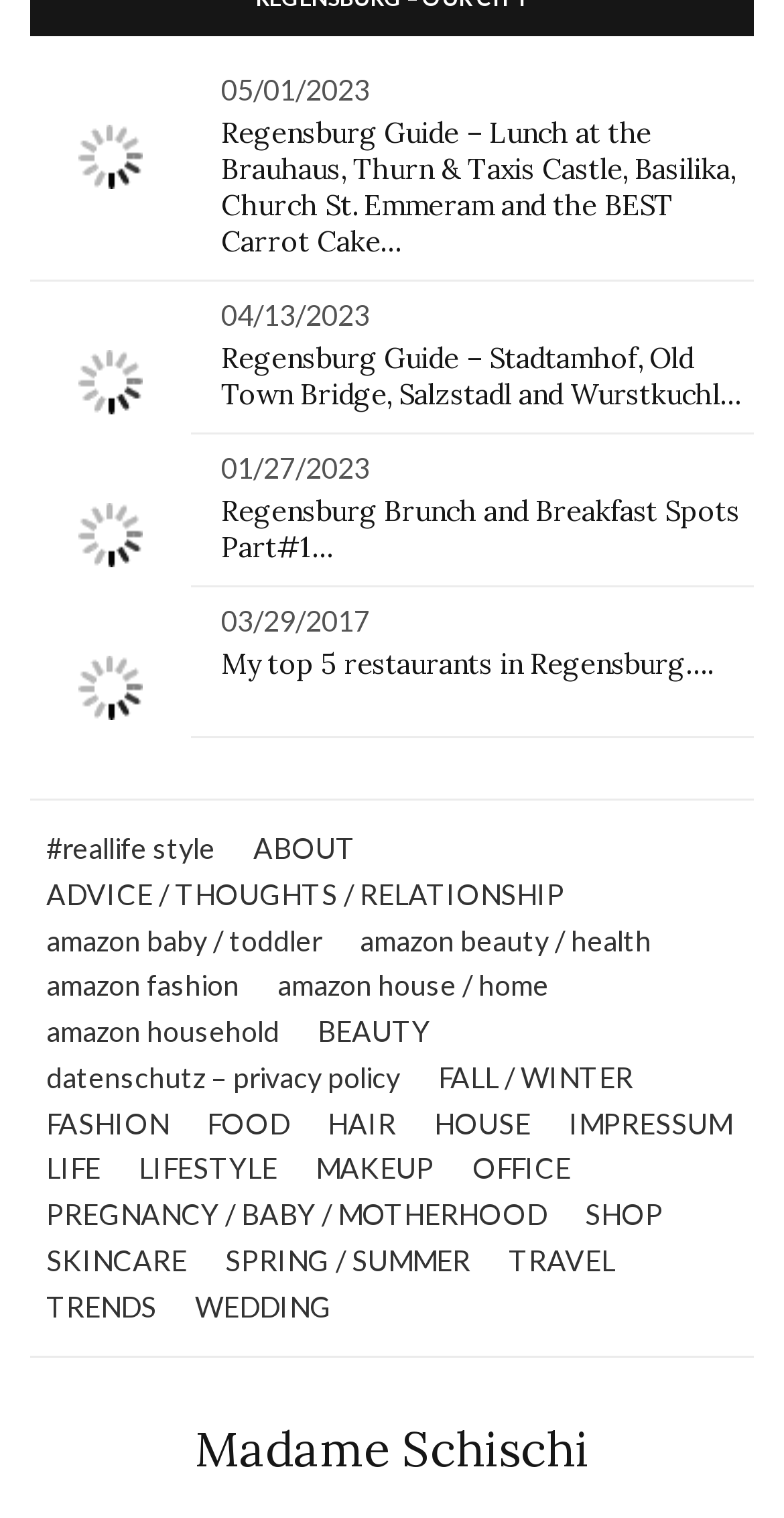Identify the bounding box coordinates for the element that needs to be clicked to fulfill this instruction: "Click on the 'TRAVEL' link". Provide the coordinates in the format of four float numbers between 0 and 1: [left, top, right, bottom].

[0.649, 0.816, 0.785, 0.846]